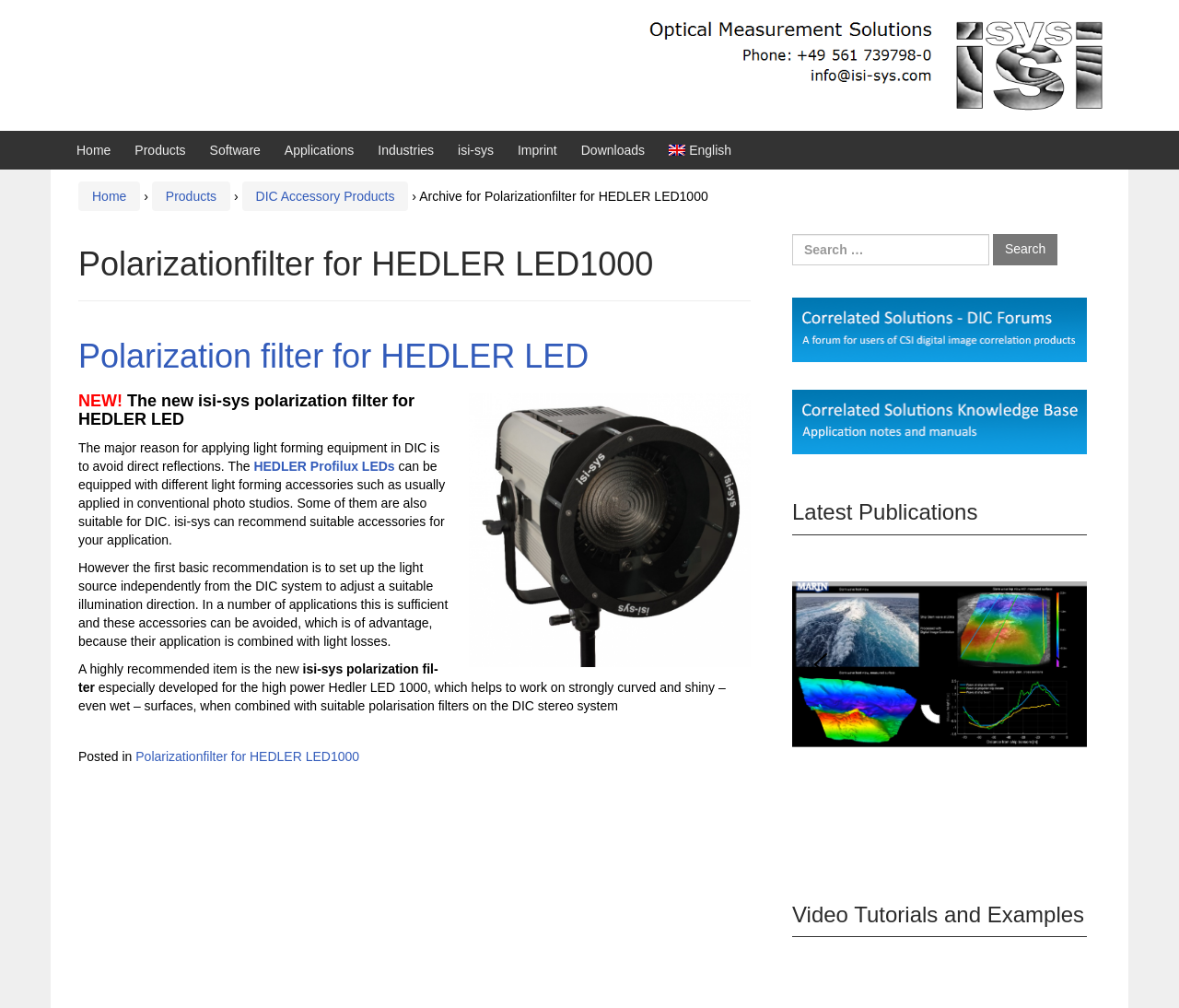Can you identify the bounding box coordinates of the clickable region needed to carry out this instruction: 'Click on the 'Polarization filter for HEDLER LED' link'? The coordinates should be four float numbers within the range of 0 to 1, stated as [left, top, right, bottom].

[0.066, 0.334, 0.499, 0.372]